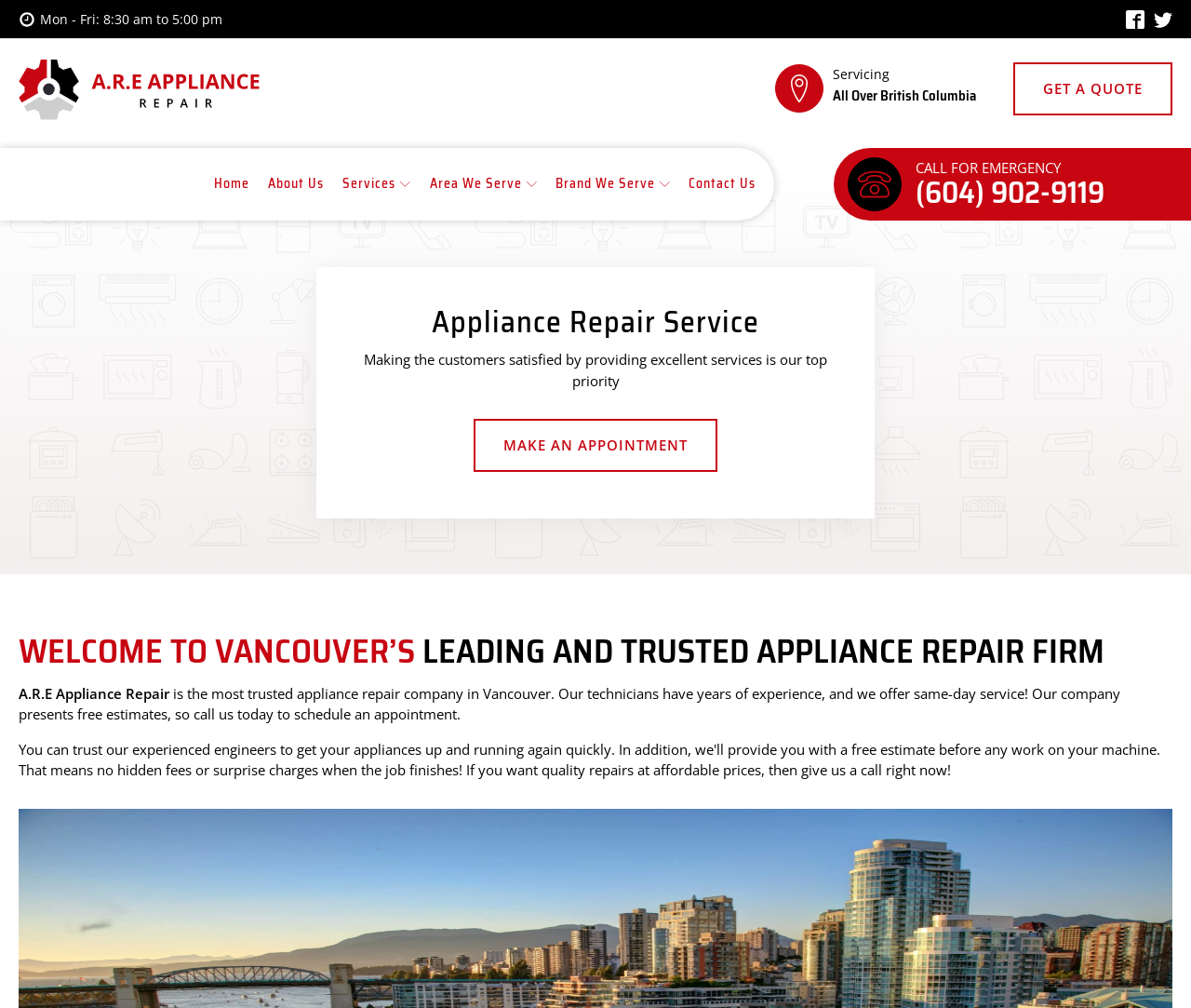Find the bounding box coordinates of the clickable region needed to perform the following instruction: "Visit our Facebook". The coordinates should be provided as four float numbers between 0 and 1, i.e., [left, top, right, bottom].

[0.945, 0.01, 0.961, 0.028]